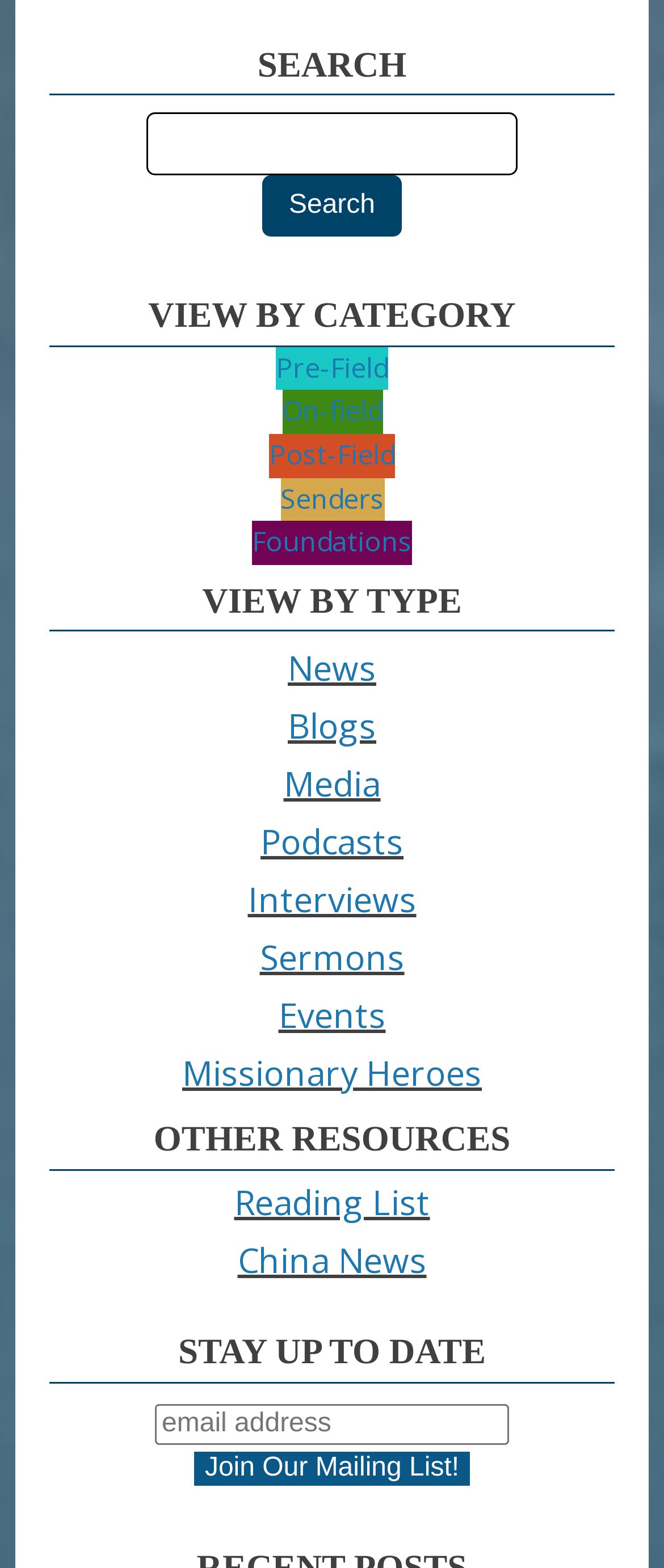Please reply to the following question using a single word or phrase: 
How many links are available under 'VIEW BY CATEGORY'?

5